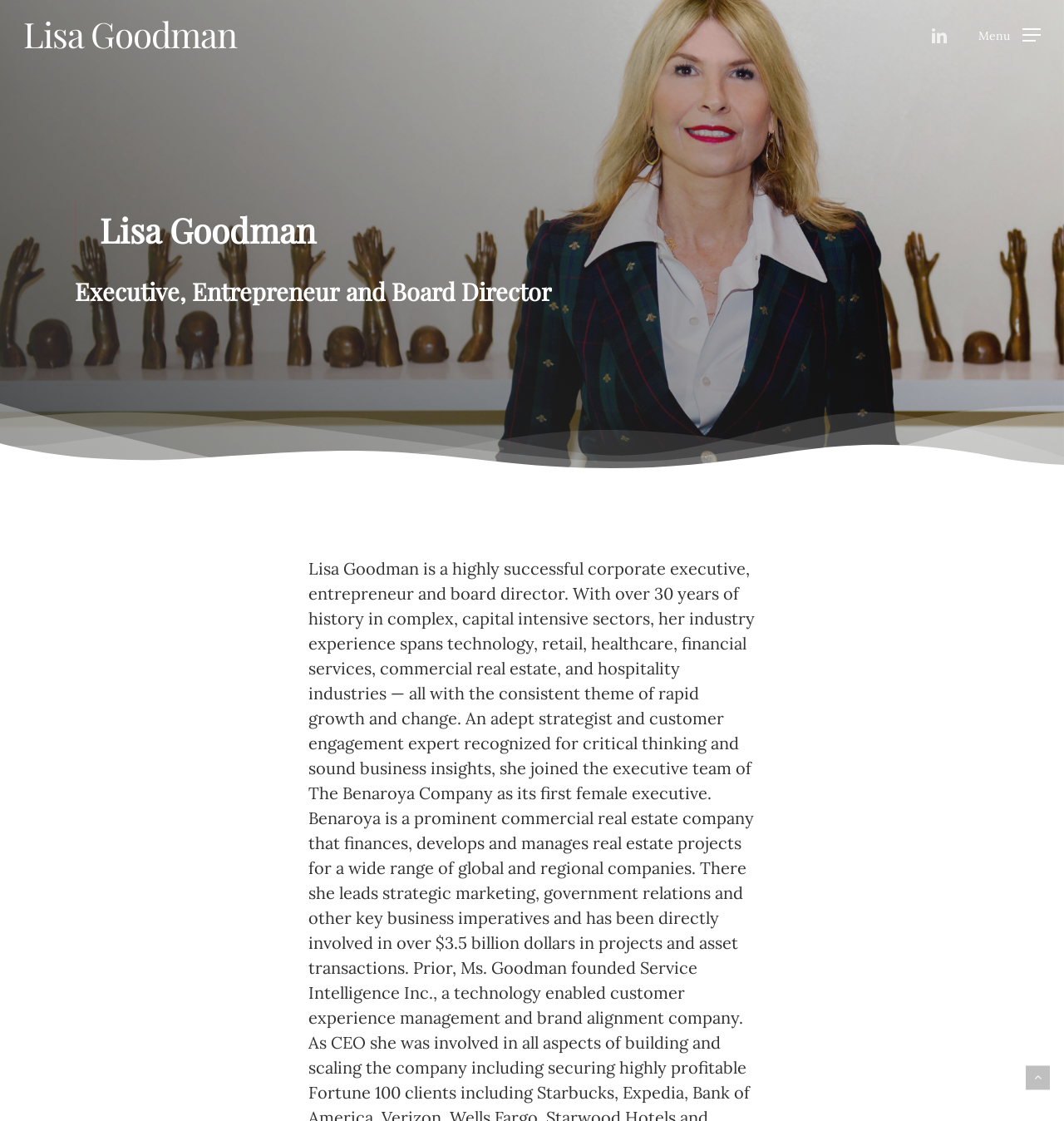Locate the bounding box for the described UI element: "parent_node: Lisa Goodman". Ensure the coordinates are four float numbers between 0 and 1, formatted as [left, top, right, bottom].

[0.964, 0.951, 0.987, 0.972]